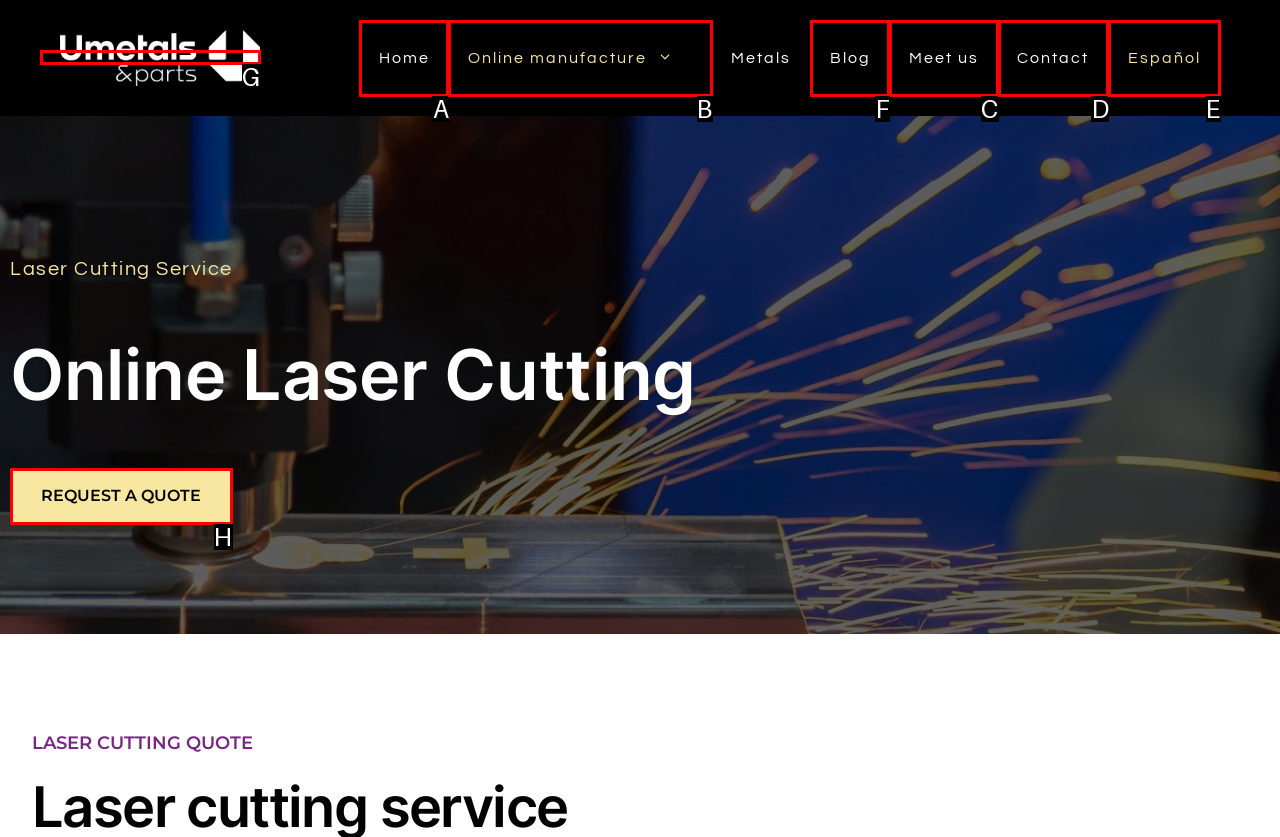Point out the HTML element I should click to achieve the following task: read the blog Provide the letter of the selected option from the choices.

F